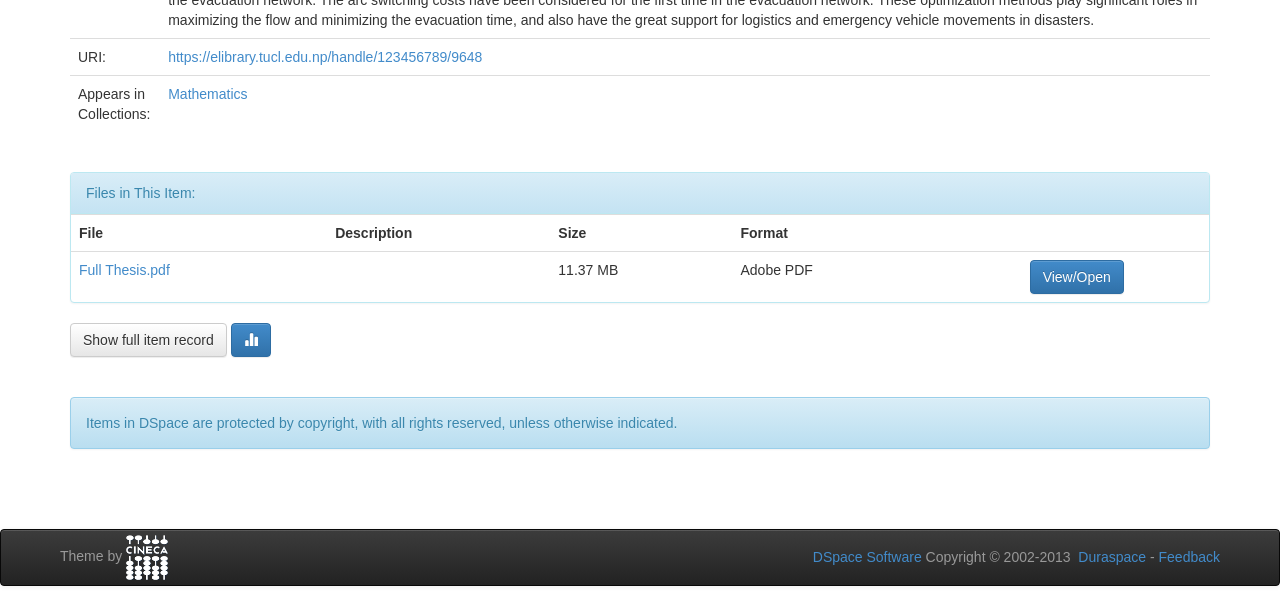Please answer the following question as detailed as possible based on the image: 
What is the format of the file 'Full Thesis.pdf'?

I found the format of the file by looking at the gridcell element with the text 'Adobe PDF' which is in the same row as the file name 'Full Thesis.pdf'.